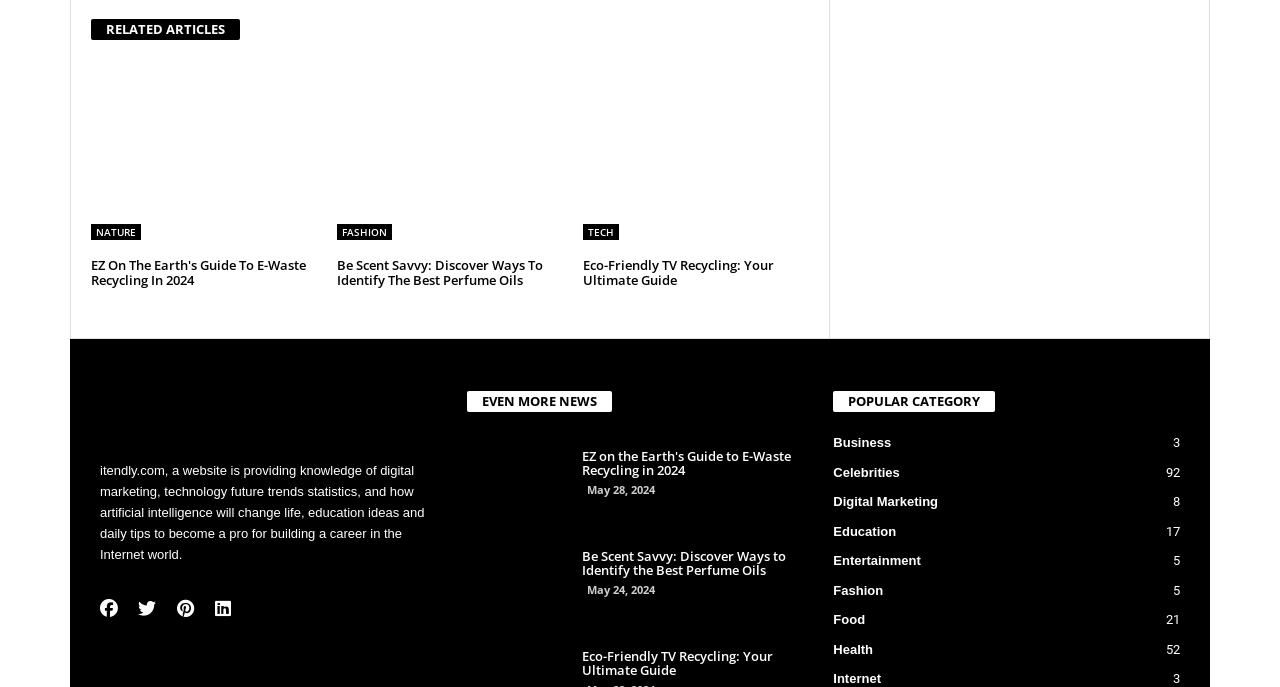Locate the bounding box coordinates of the area to click to fulfill this instruction: "Read the article about 'E-Waste Recycling in 2024'". The bounding box should be presented as four float numbers between 0 and 1, in the order [left, top, right, bottom].

[0.071, 0.376, 0.248, 0.42]